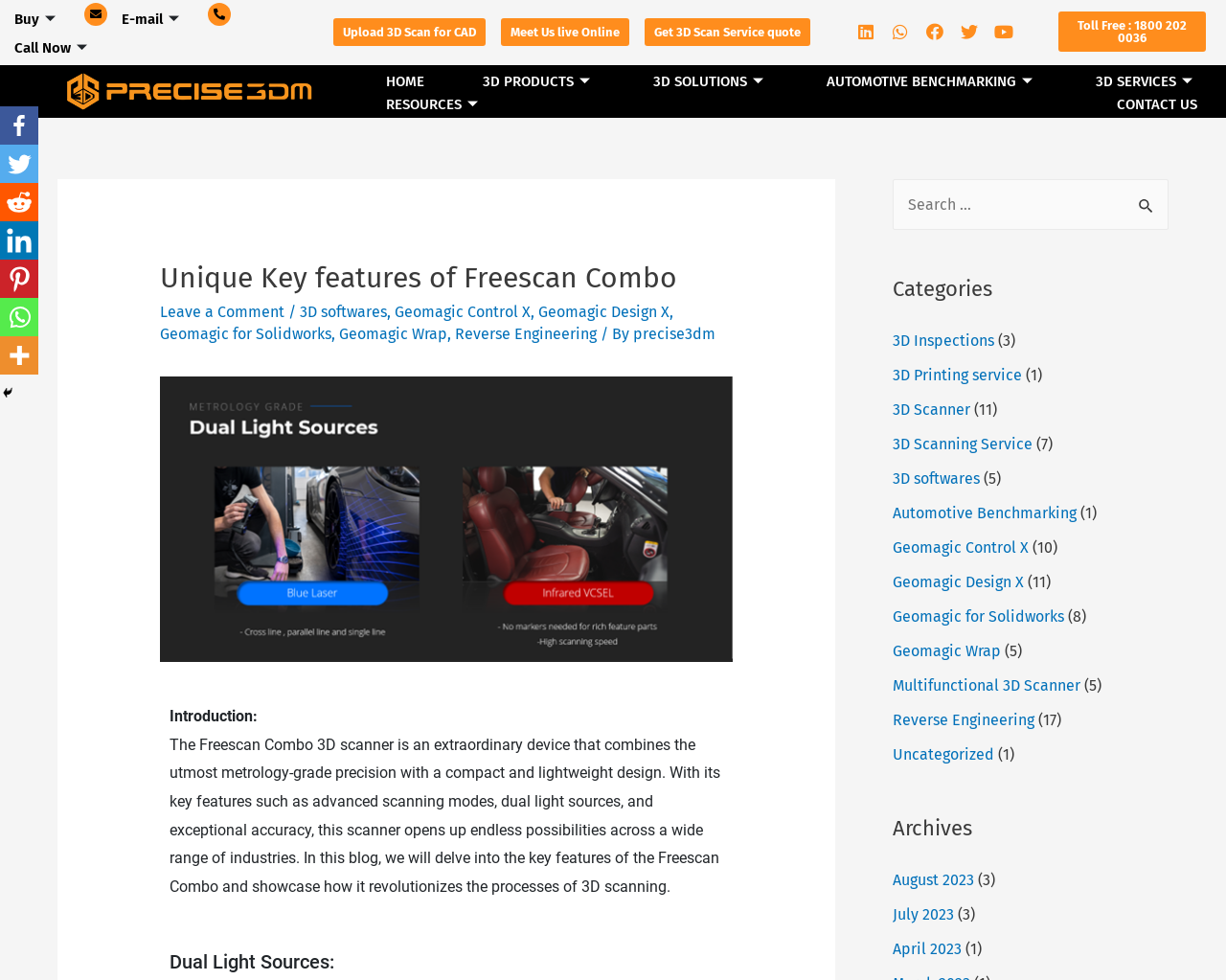Pinpoint the bounding box coordinates of the element that must be clicked to accomplish the following instruction: "Visit the website of ETIKET BARBER & LIFESTYLE CO.". The coordinates should be in the format of four float numbers between 0 and 1, i.e., [left, top, right, bottom].

None